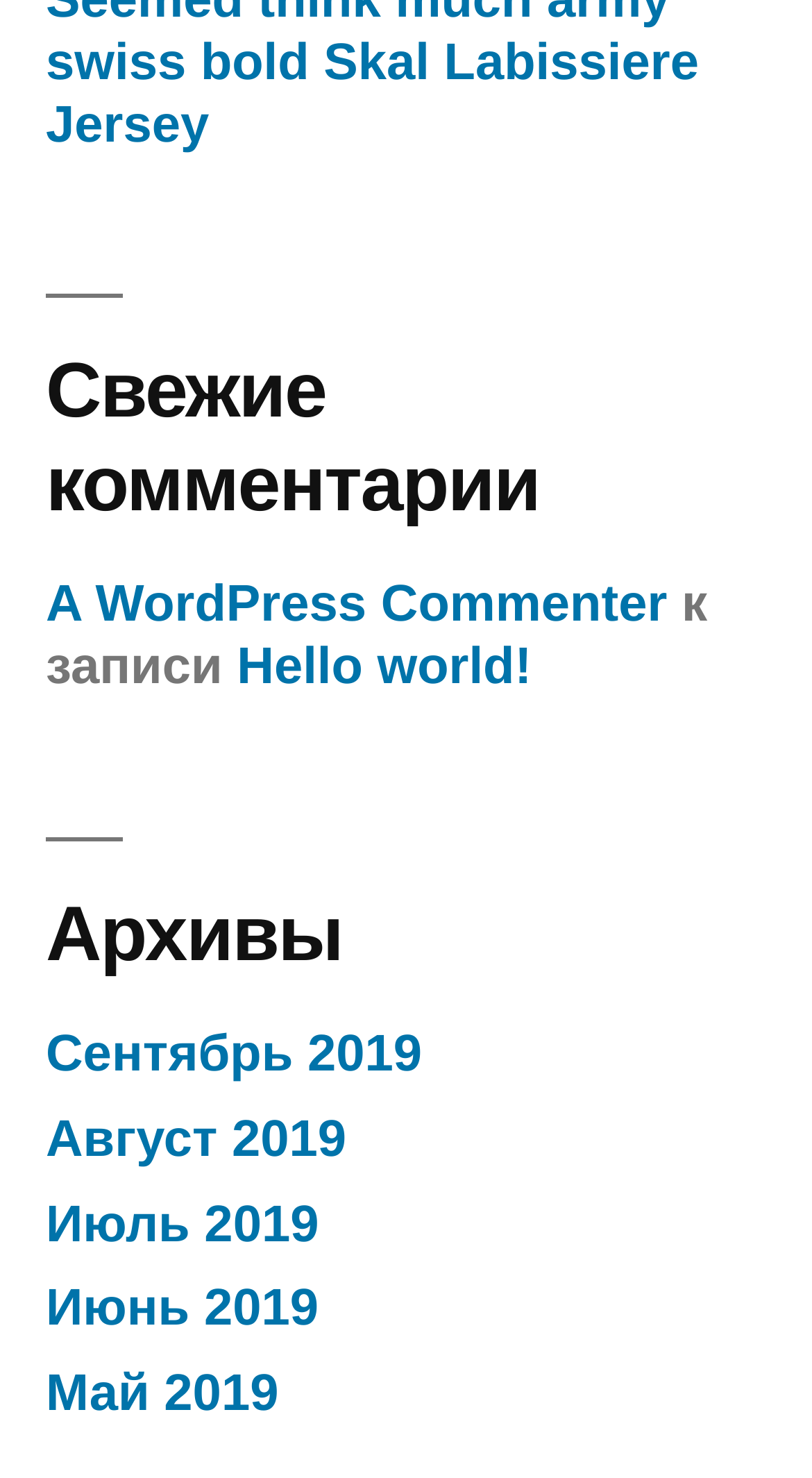Bounding box coordinates are specified in the format (top-left x, top-left y, bottom-right x, bottom-right y). All values are floating point numbers bounded between 0 and 1. Please provide the bounding box coordinate of the region this sentence describes: A WordPress Commenter

[0.056, 0.391, 0.822, 0.429]